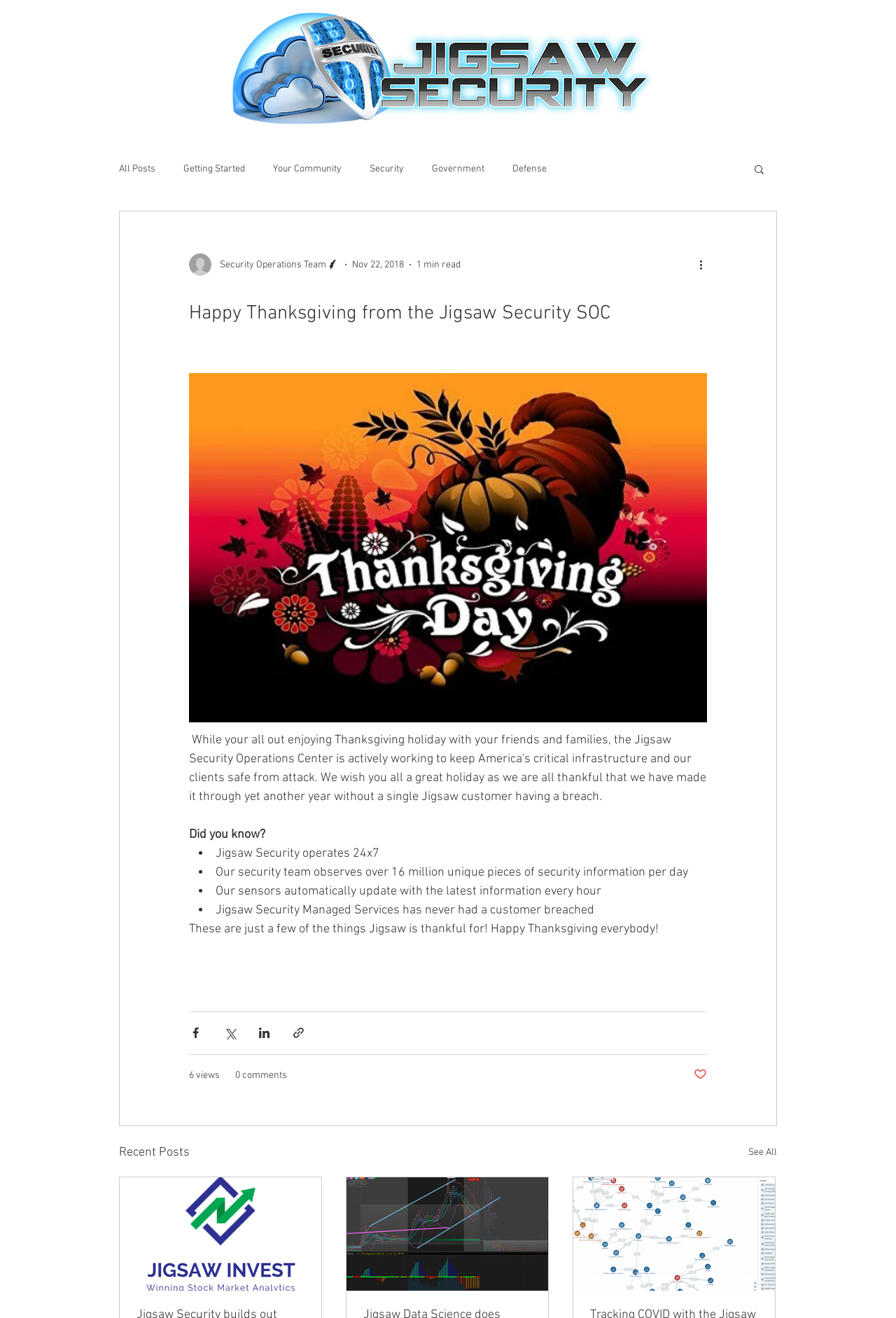Provide a comprehensive description of the webpage.

This webpage is a blog post from Jigsaw Security Operations Center (SOC) wishing its readers a Happy Thanksgiving. At the top of the page, there is a logo image of JSLOGO.png, followed by a navigation menu with links to "All Posts", "Getting Started", "Your Community", "Security", "Government", and "Defense". 

To the right of the navigation menu, there is a search button with a magnifying glass icon. Below the navigation menu, there is an article section with a heading "Happy Thanksgiving from the Jigsaw Security SOC". The article has a writer's picture and a brief description of the writer. 

The main content of the article is divided into two sections. The first section describes the security operations team's work during the Thanksgiving holiday, mentioning that they operate 24/7, observe over 16 million unique pieces of security information per day, and update their sensors with the latest information every hour. 

The second section expresses gratitude for the team's achievements, including never having a customer breached. The article concludes with a Thanksgiving message and social media sharing buttons for Facebook, Twitter, LinkedIn, and a link to share the post. 

Below the article, there are indicators showing 6 views and 0 comments. There is also a button to like the post. At the bottom of the page, there is a section titled "Recent Posts" with links to three recent posts and a "See All" button.